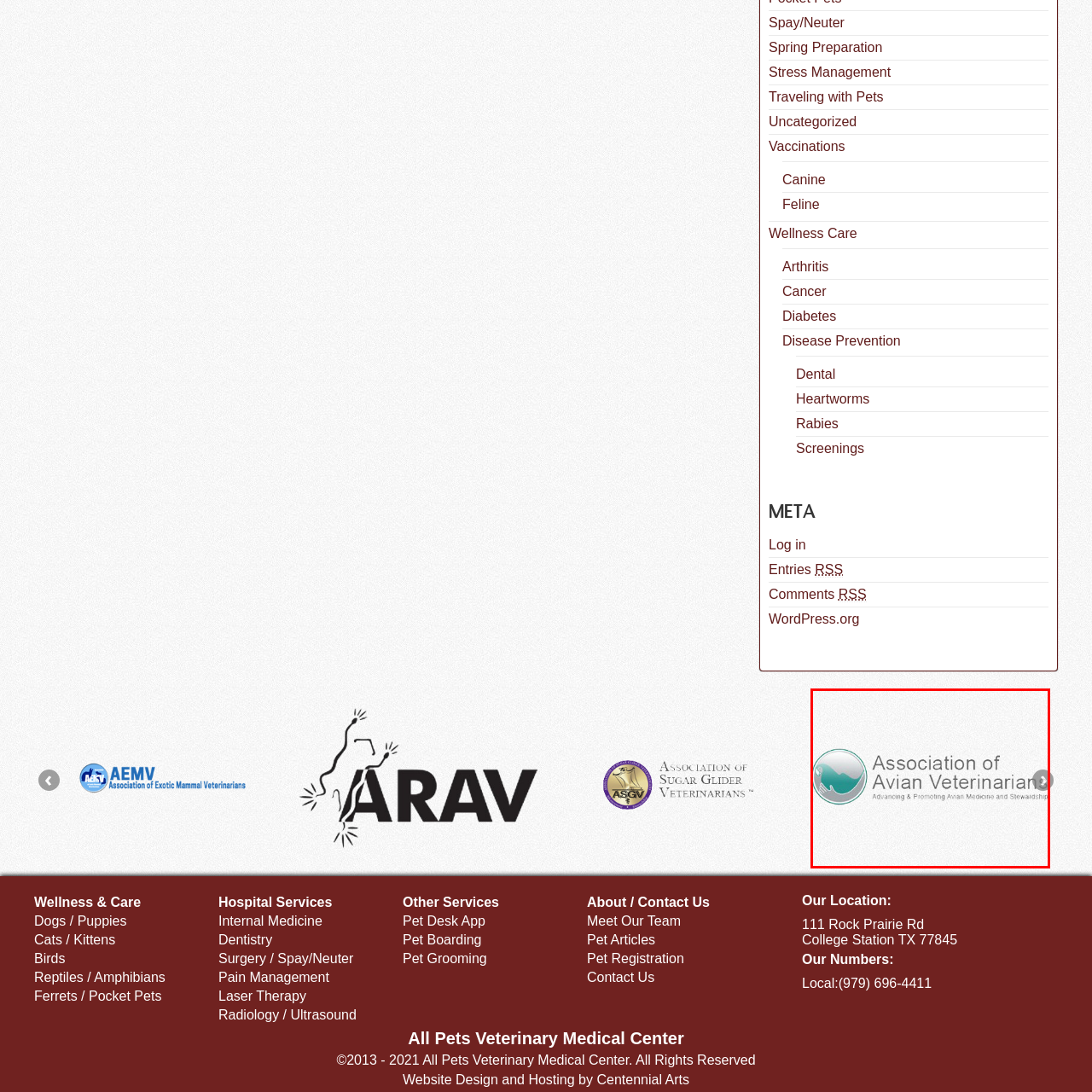Articulate a detailed description of the image inside the red frame.

The image features the logo of the "Association of Avian Veterinarians" (AAV), which is dedicated to advancing and promoting avian medicine and stewardship. The logo includes a stylized representation of a bird nestled within a circular design, combining elements of nature and care. This visual symbolizes the organization’s commitment to the health and well-being of avian species. Below the logo, the text "Advancing & Promoting Avian Medicine and Stewardship" reinforces the association's mission to enhance veterinary practices for birds and educate professionals and the public about avian health. The overall design is sleek and professional, reflecting the organization’s focus on veterinary excellence and conservation efforts in avian medicine.